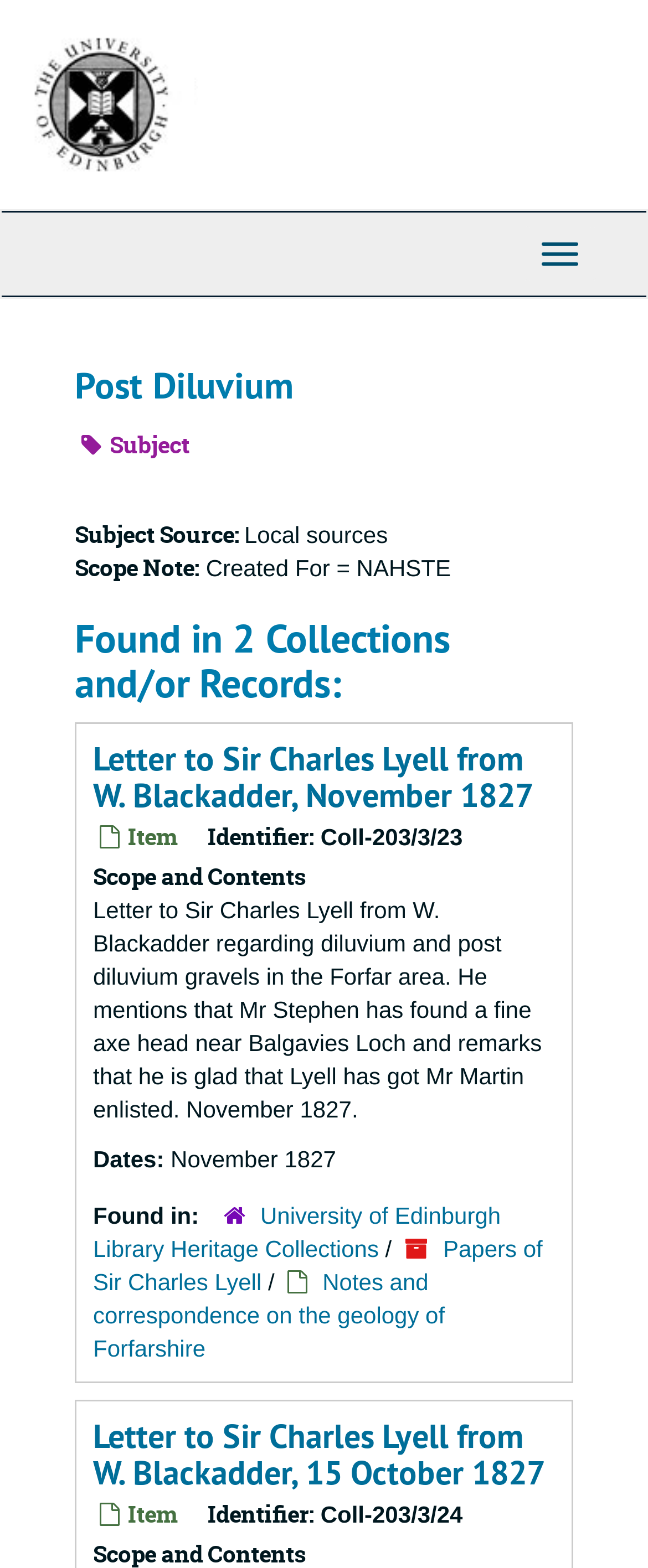Respond to the following query with just one word or a short phrase: 
What is the date of the second letter?

15 October 1827